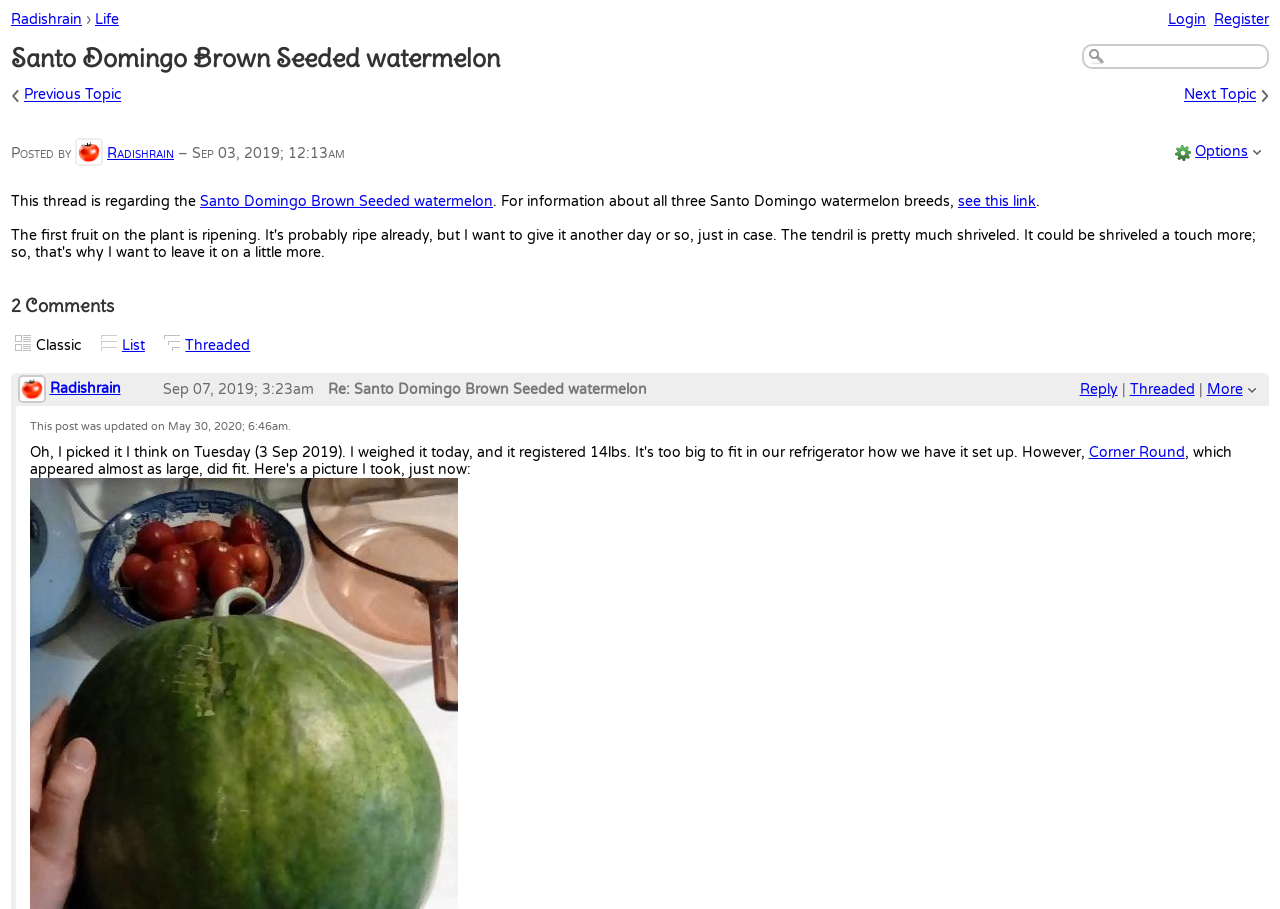What is the name of the watermelon thread? Observe the screenshot and provide a one-word or short phrase answer.

Santo Domingo Brown Seeded watermelon